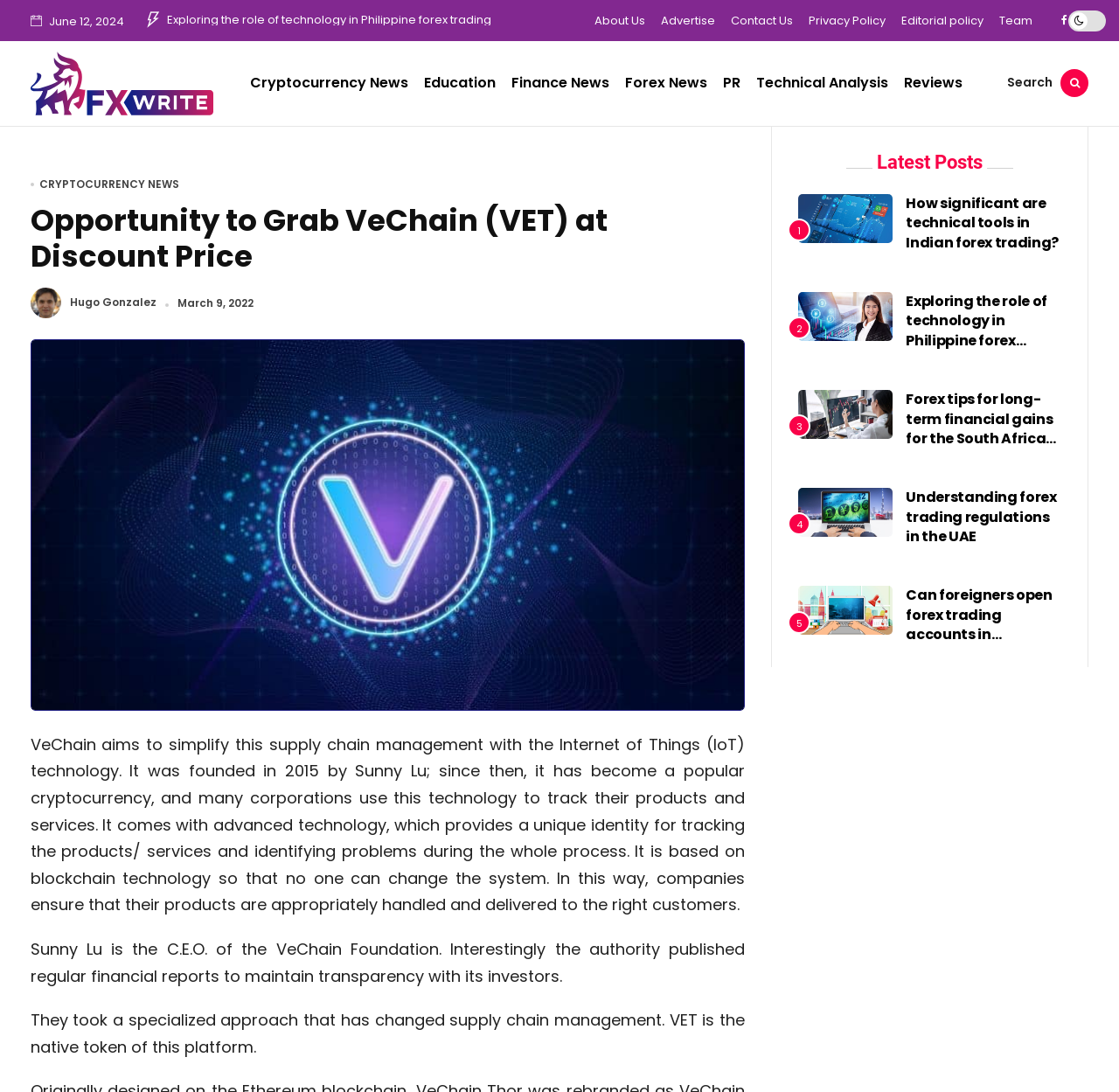What is the name of the CEO of VeChain Foundation?
From the image, respond with a single word or phrase.

Sunny Lu